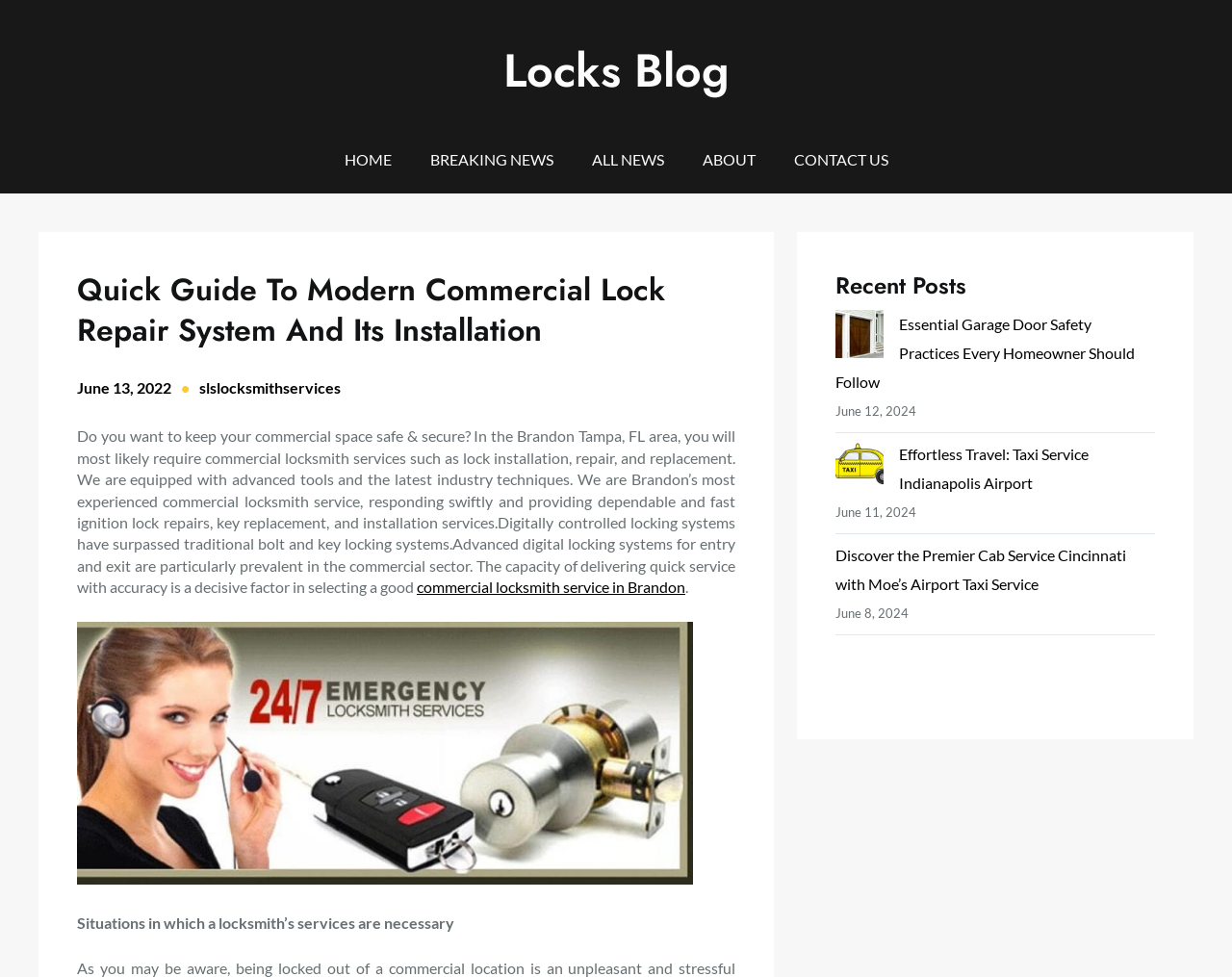Determine the bounding box coordinates of the UI element described below. Use the format (top-left x, top-left y, bottom-right x, bottom-right y) with floating point numbers between 0 and 1: commercial locksmith service in Brandon

[0.338, 0.591, 0.556, 0.61]